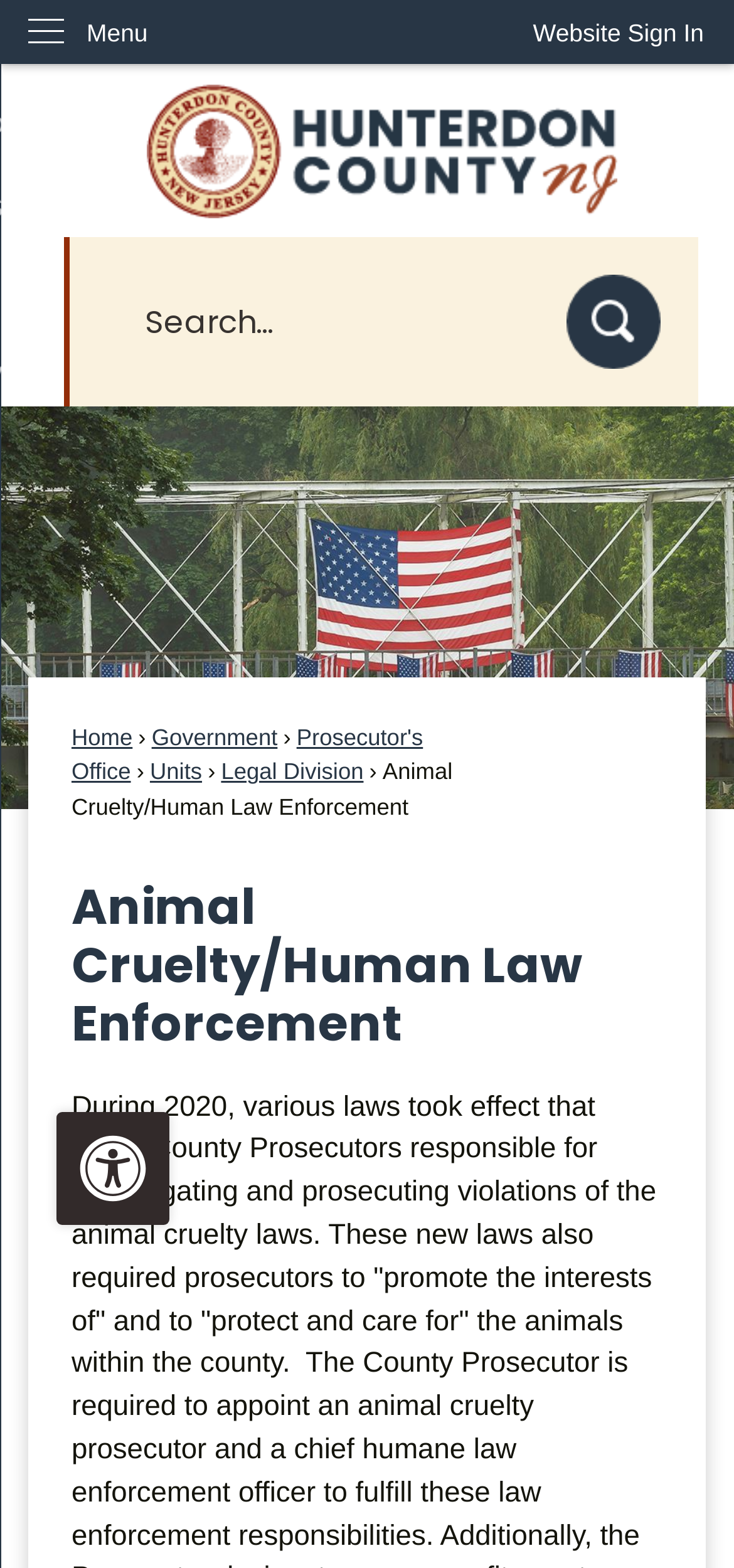Provide an in-depth caption for the elements present on the webpage.

The webpage is about Animal Cruelty and Human Law Enforcement in Hunterdon County, New Jersey. At the top left corner, there is a link to "Skip to Main Content". Next to it, on the top right corner, is a button to sign in to the website. Below the sign-in button, there is a vertical menu with the label "Menu". 

On the top center of the page, there is a logo of Hunterdon County, accompanied by the text "Hunterdon County NJ". Below the logo, there is a search region with a text box and a search button, which has a search icon. 

The main content of the page is divided into sections, with links to different pages, including "Home", "Government", "Prosecutor's Office", "Units", and "Legal Division". There is also a heading that reads "Animal Cruelty/Human Law Enforcement", which is likely the title of the current page. 

At the bottom left corner of the page, there is a button to access personalization options, labeled "PageAssist".